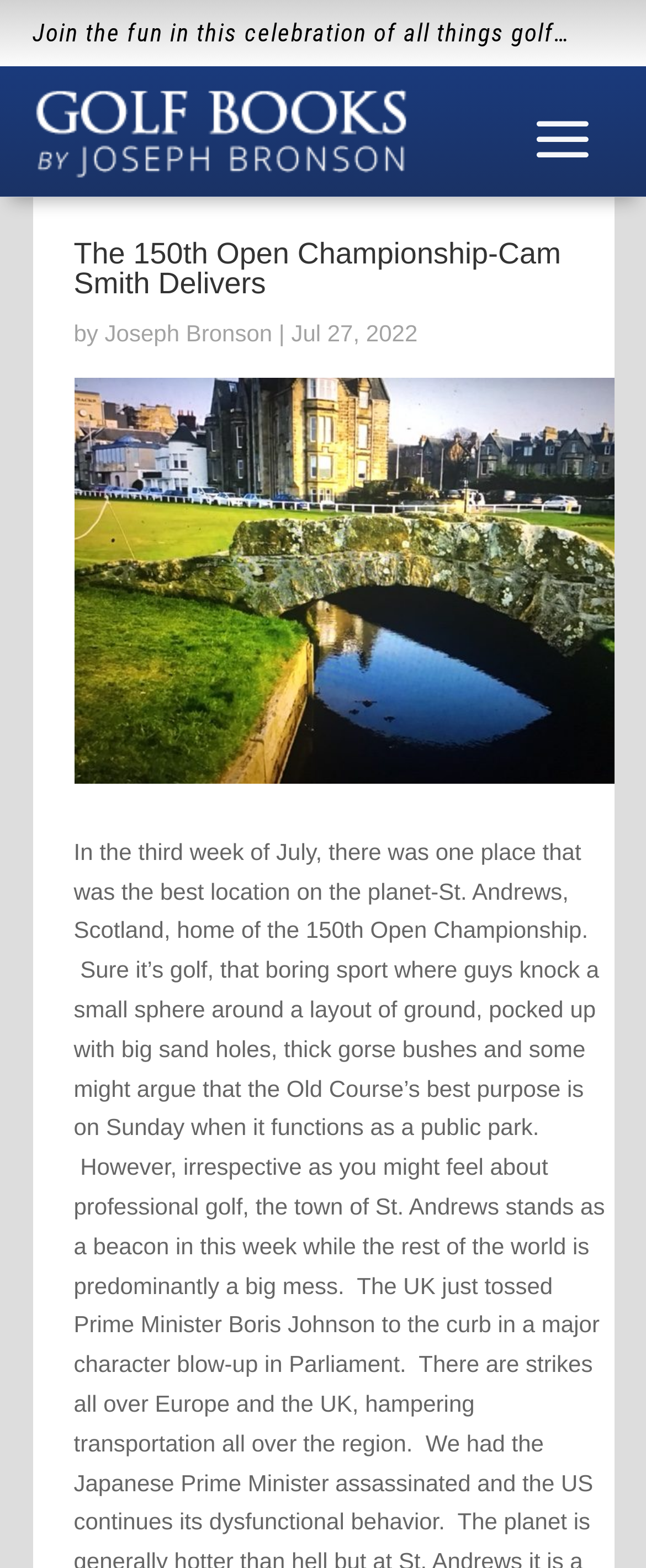What is the theme of this webpage?
Based on the screenshot, answer the question with a single word or phrase.

Golf